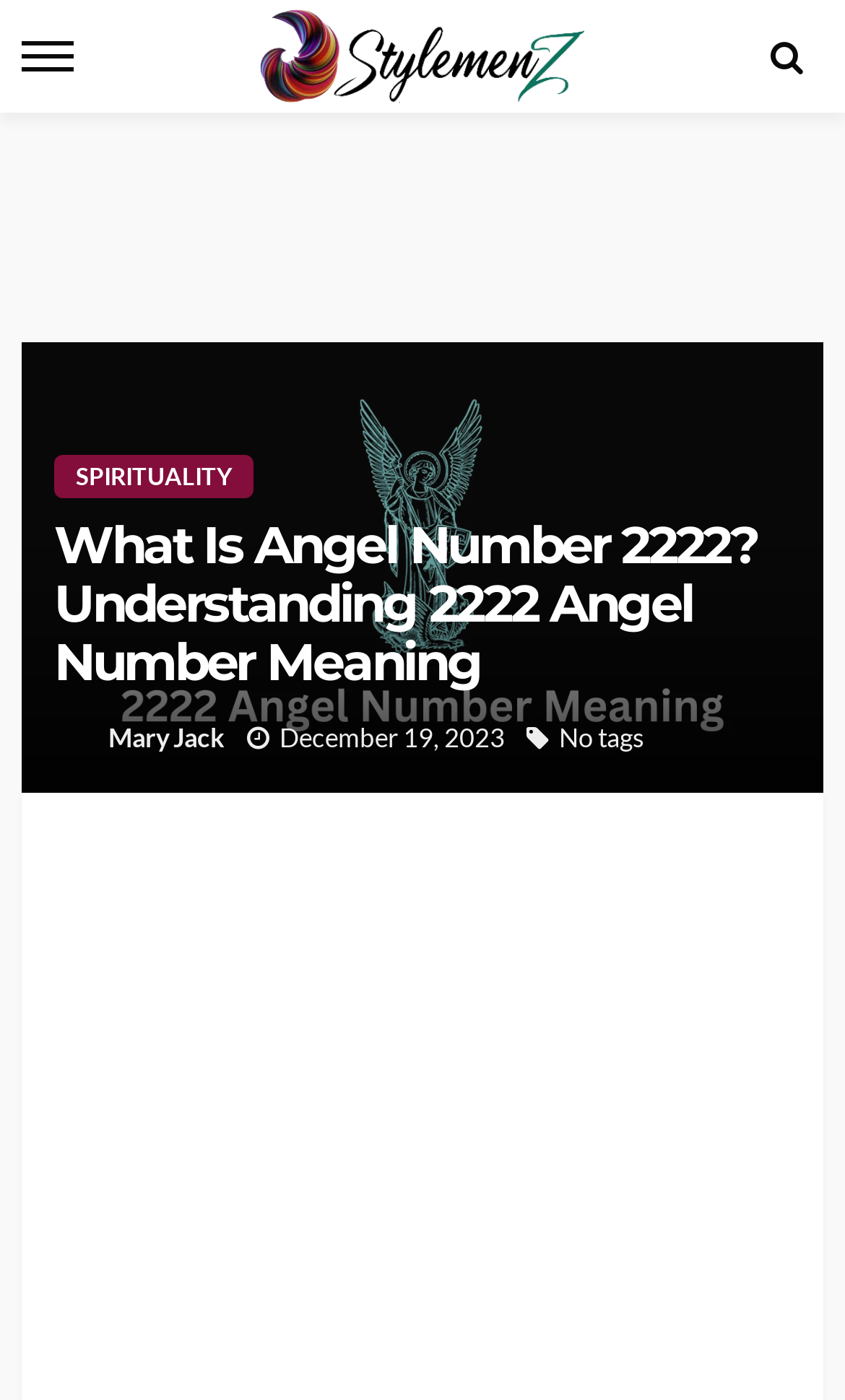Offer a detailed account of what is visible on the webpage.

The webpage is about the spiritual significance of the number 2222, specifically its symbolism and meaning in life and love. At the top left corner, there is an "off canvas button" link, accompanied by a "Stylemenz" image. On the top right corner, there is a "Search" link. 

Below the top section, there is an advertisement iframe. To the right of the advertisement, there is a large image with the title "What Is Angel Number 2222? Understanding 2222 Angel Number Meaning". 

Below the image, there is a "SPIRITUALITY" link, followed by a header with the same title as the image. The header is accompanied by a small "Mary Jack" image and a link to "Mary Jack". 

To the right of the "Mary Jack" link, there is a timestamp indicating the date "December 19, 2023". Next to the timestamp, there is a "No tags" text.